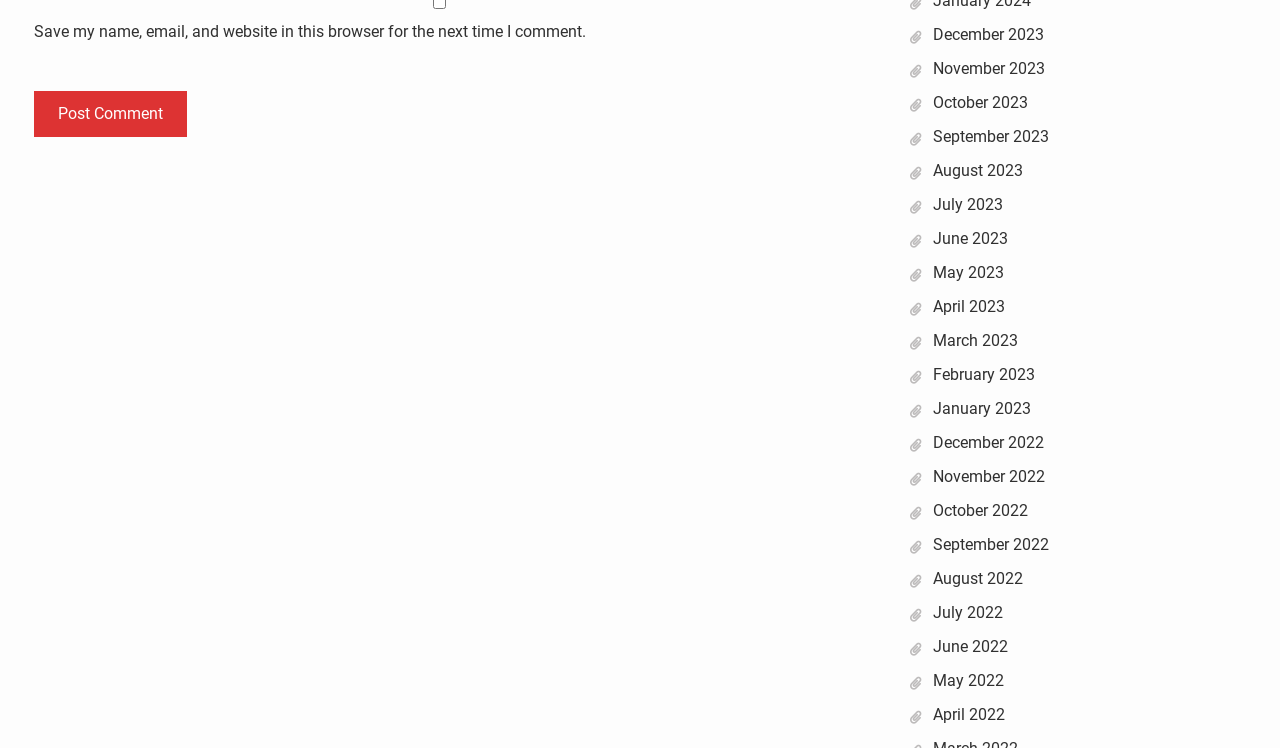Pinpoint the bounding box coordinates of the element you need to click to execute the following instruction: "Click the 'Post Comment' button". The bounding box should be represented by four float numbers between 0 and 1, in the format [left, top, right, bottom].

[0.027, 0.122, 0.146, 0.184]